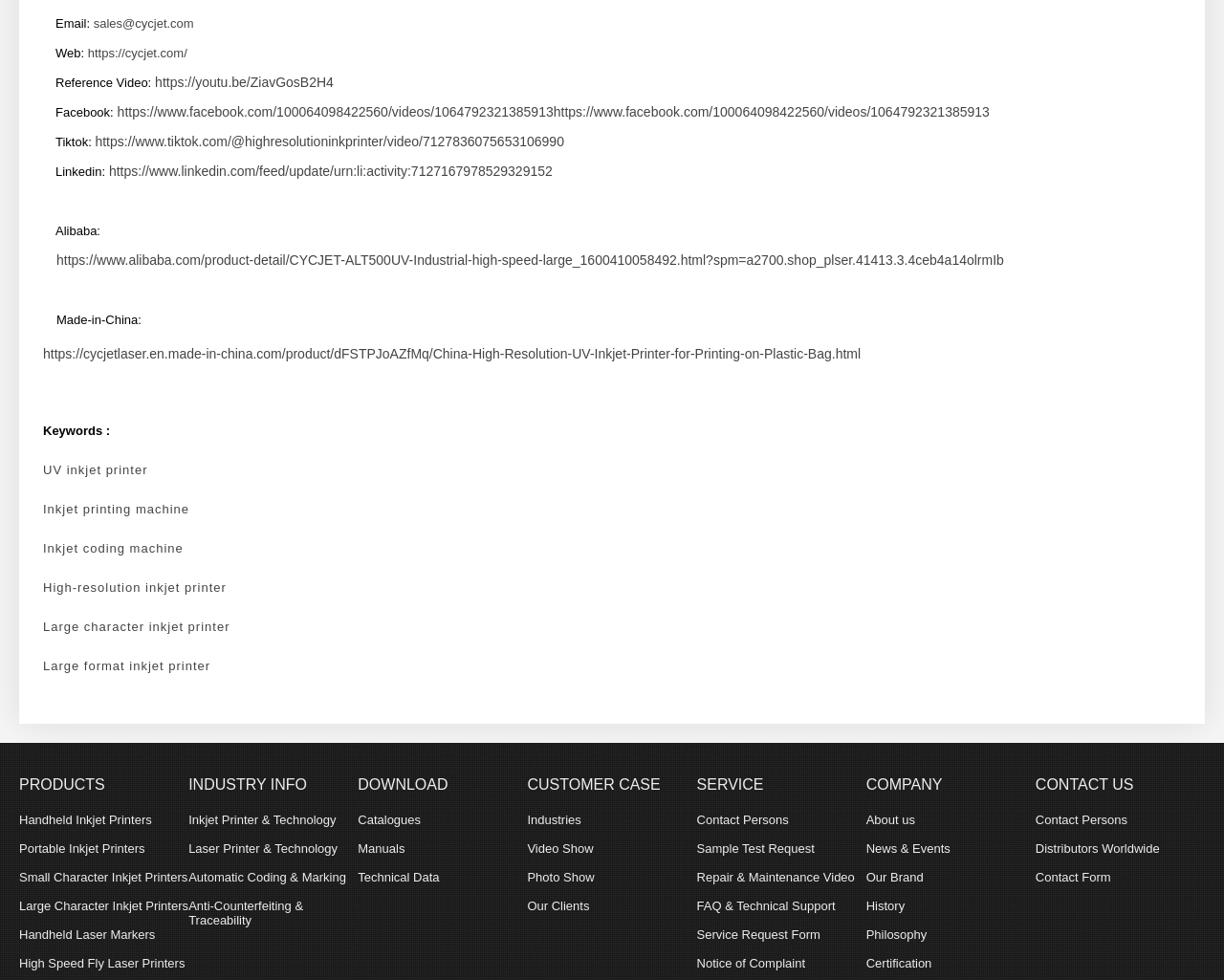Can you give a detailed response to the following question using the information from the image? What is the company's email address?

The company's email address can be found on the webpage, specifically in the section where the contact information is listed. It is 'sales@cycjet.com'.